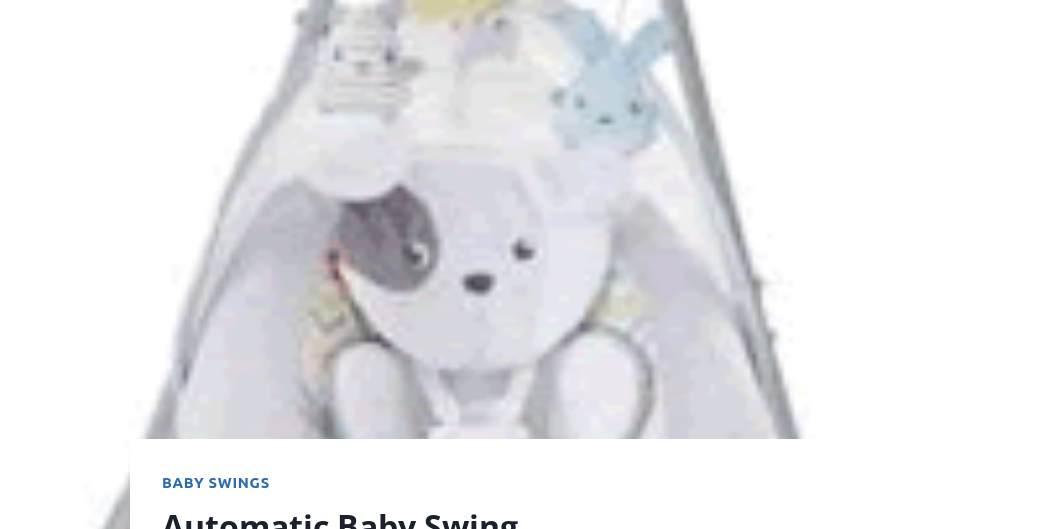What is the benefit of the soothing rocking motion?
Look at the image and provide a short answer using one word or a phrase.

Calming fussy babies